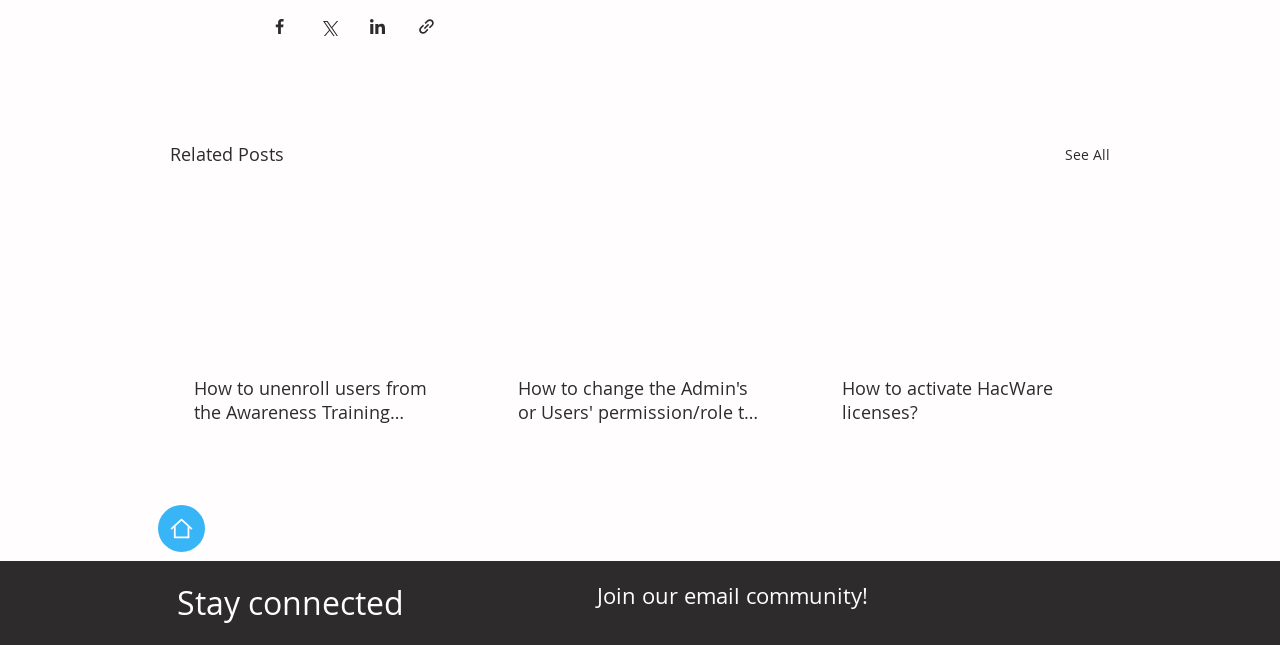What is the purpose of the buttons at the top?
Provide a fully detailed and comprehensive answer to the question.

The buttons at the top of the webpage, including 'Share via Facebook', 'Share via Twitter', 'Share via LinkedIn', and 'Share via link', are used to share the content of the webpage on various social media platforms or via a link.